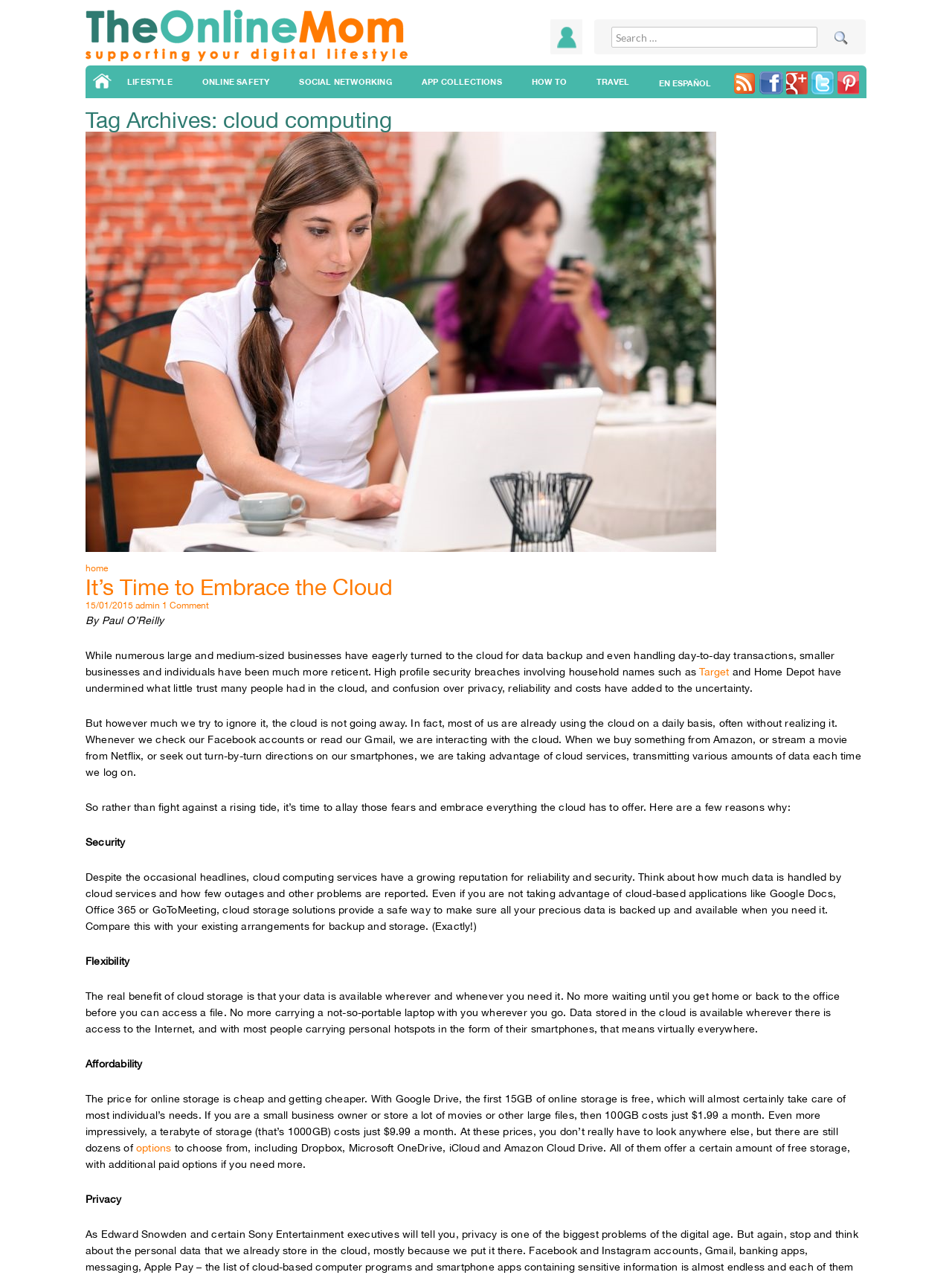What is one of the benefits of cloud computing mentioned in the article?
From the screenshot, supply a one-word or short-phrase answer.

Flexibility